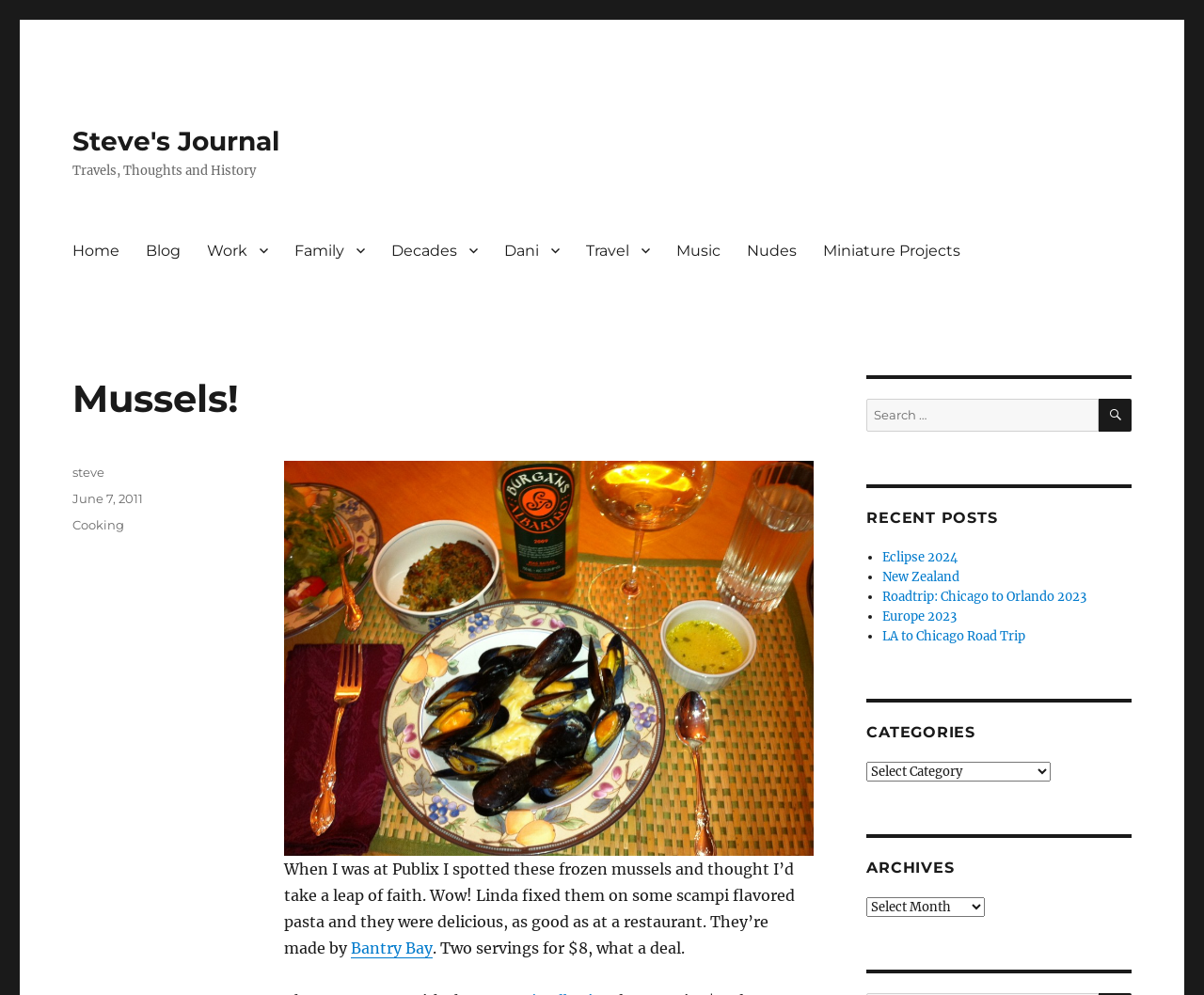Generate a comprehensive description of the webpage content.

This webpage is a personal journal or blog, titled "Mussels! – Steve's Journal". At the top, there is a header section with a link to "Steve's Journal" and a subtitle "Travels, Thoughts and History". Below this, there is a primary navigation menu with 9 links: "Home", "Blog", "Work", "Family", "Decades", "Dani", "Travel", "Music", and "Nudes".

The main content of the page is a blog post titled "Mussels!". The post includes an image, which is likely a photo of mussels, and a brief text describing the author's experience with cooking mussels. The text mentions that the author bought frozen mussels from Publix and cooked them with scampi flavored pasta, and that they were delicious.

Below the blog post, there is a footer section with information about the author, the date the post was published (June 7, 2011), and categories related to the post ("Cooking").

On the right side of the page, there is a search bar with a search button, and below it, a section titled "RECENT POSTS" with a list of 5 recent posts, each with a link to the post. Further down, there are sections titled "CATEGORIES" and "ARCHIVES", each with a dropdown menu or combobox.

Overall, the webpage has a simple and clean layout, with a focus on the blog post and easy navigation to other parts of the journal or blog.